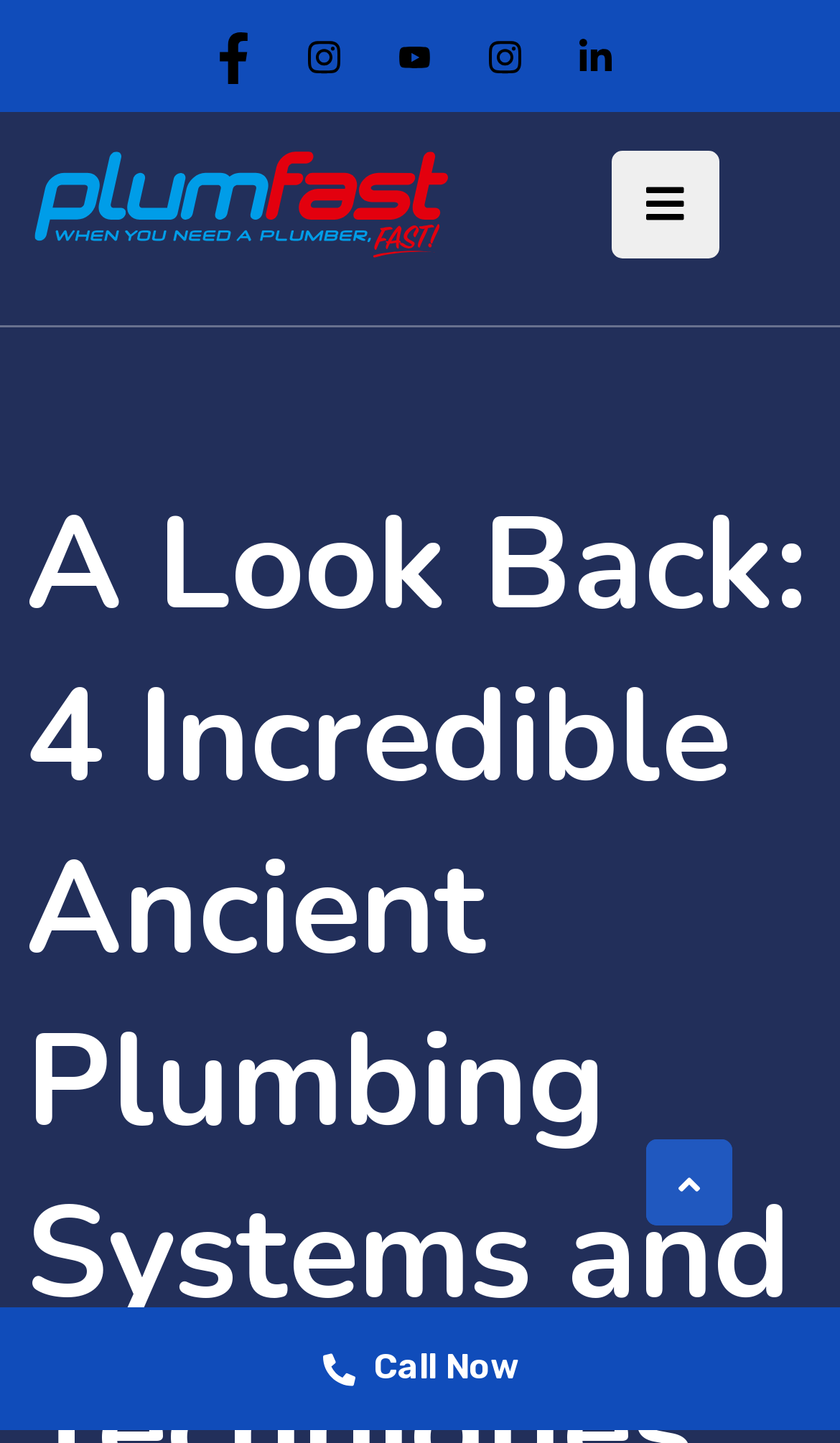Give a succinct answer to this question in a single word or phrase: 
What is the text on the button?

